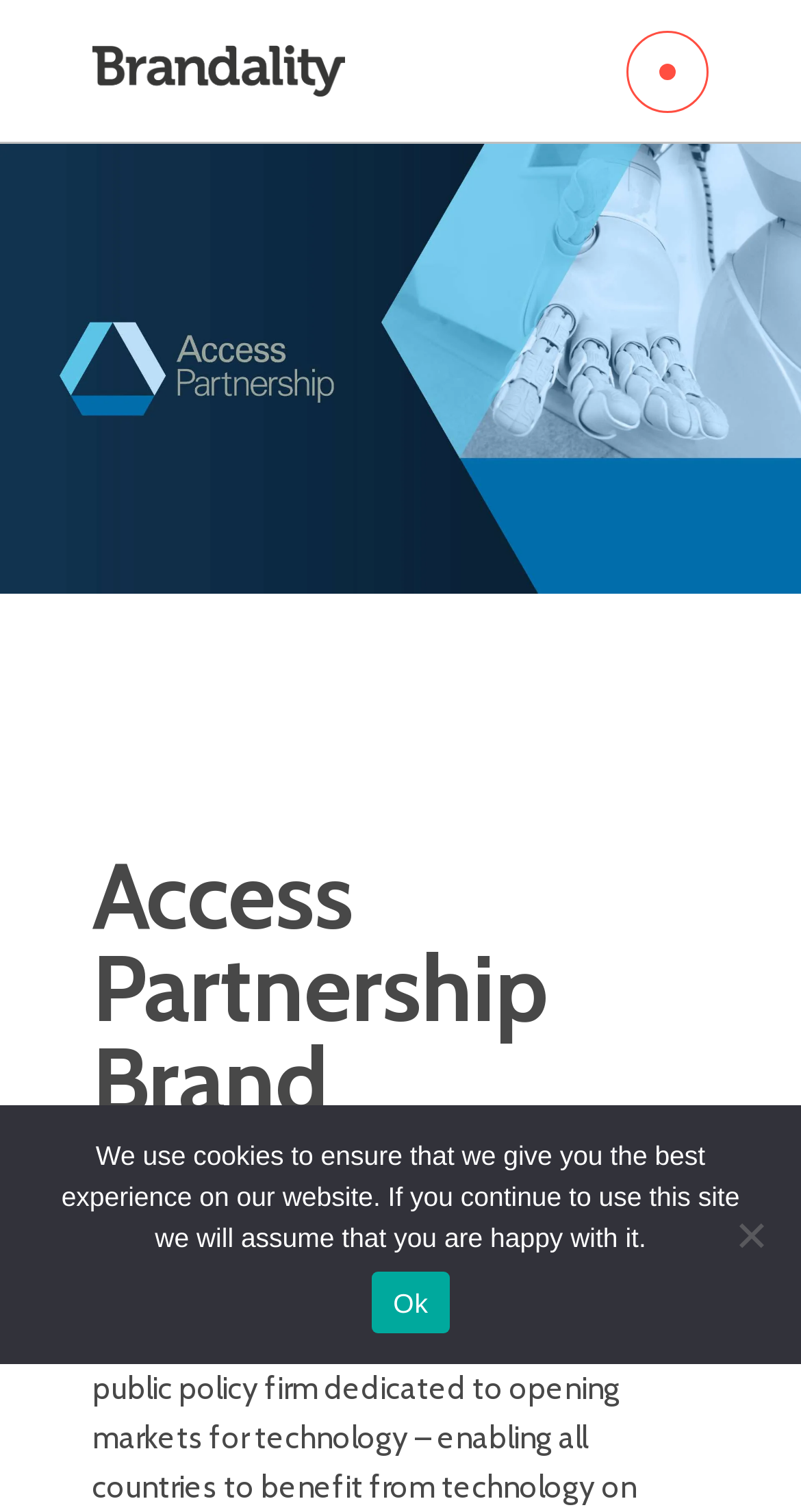What is the position of the 'Ok' button?
Please provide a detailed and comprehensive answer to the question.

By analyzing the bounding box coordinates of the 'Ok' button, I found that its x1 value is 0.465, which is roughly in the middle of the page, and its y1 value is 0.841, which is near the bottom of the dialog box. Therefore, the 'Ok' button is located in the middle right of the dialog box.